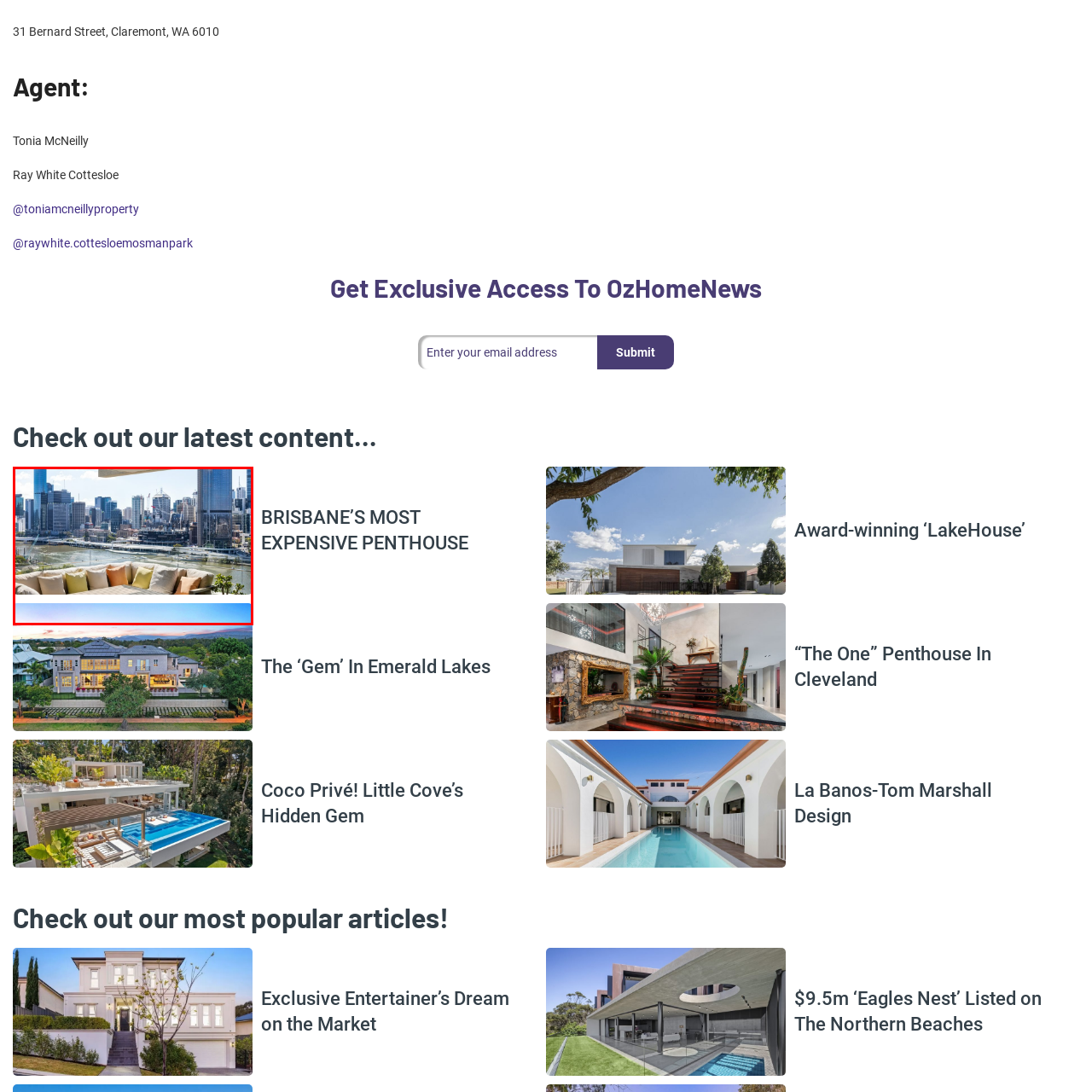What is the location of the cityscape?
Look closely at the image within the red bounding box and respond to the question with one word or a brief phrase.

Brisbane